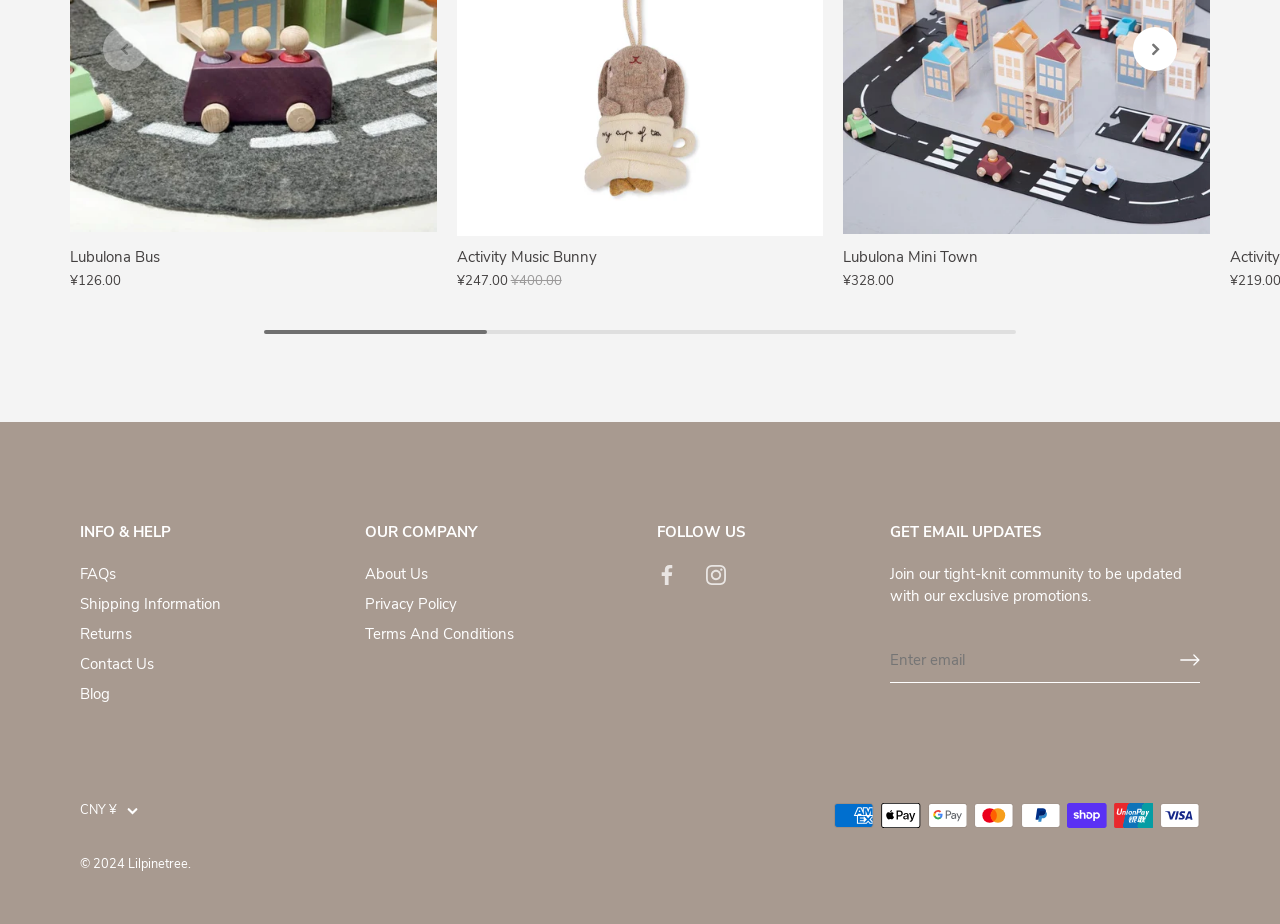Please identify the bounding box coordinates of where to click in order to follow the instruction: "Select CNY ¥ as currency".

[0.062, 0.869, 0.127, 0.886]